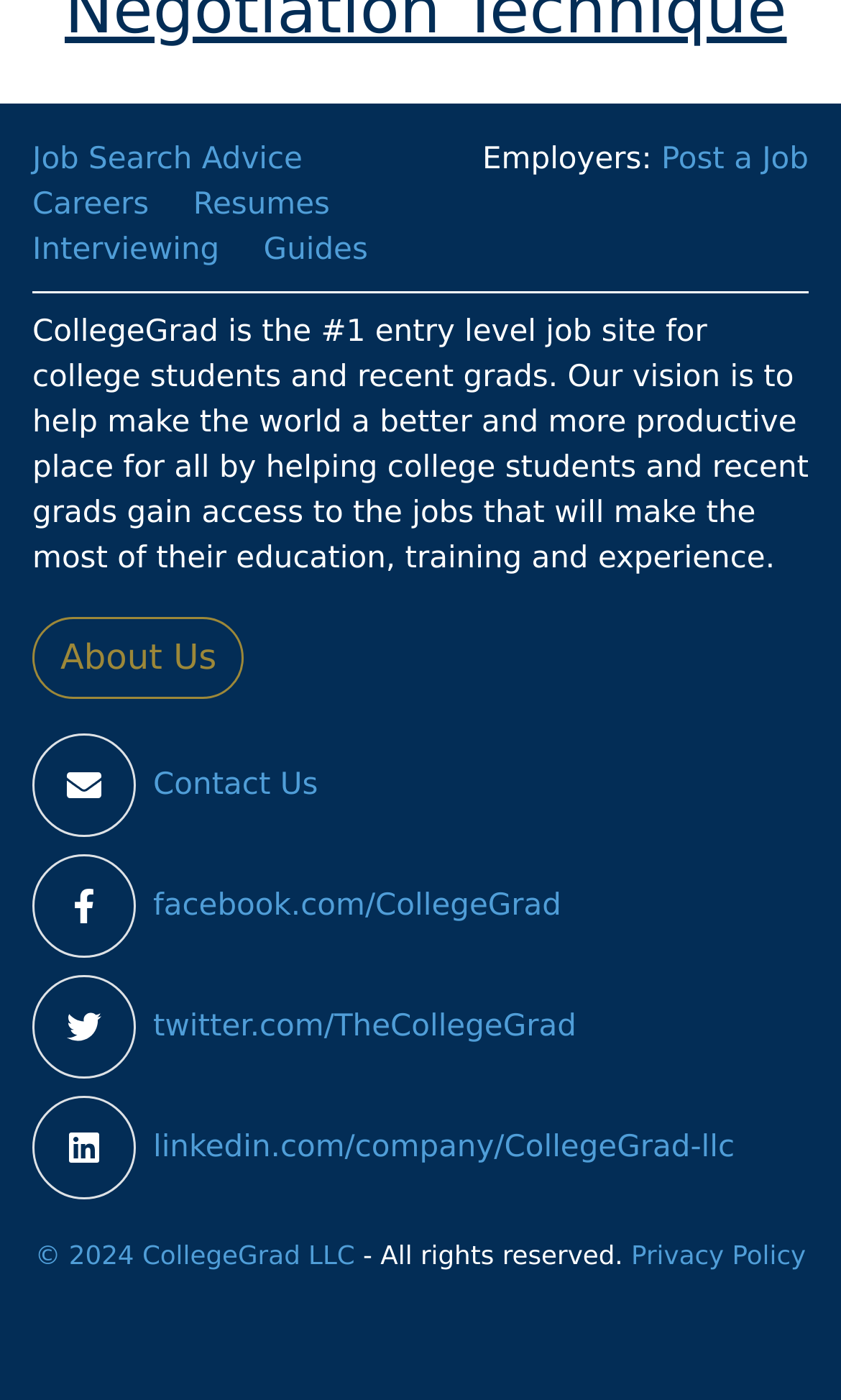Locate the bounding box coordinates of the segment that needs to be clicked to meet this instruction: "View careers".

[0.038, 0.134, 0.177, 0.159]